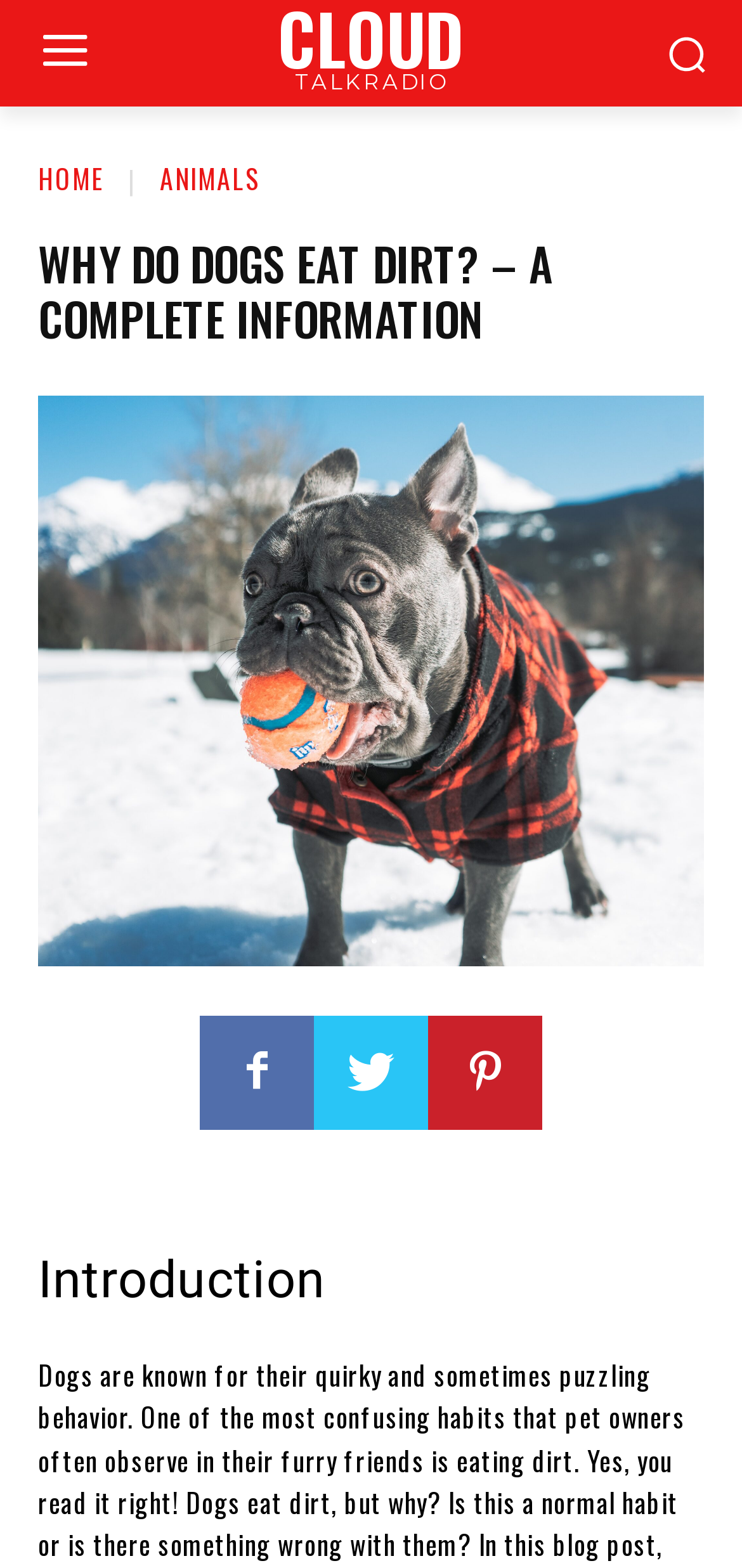Could you identify the text that serves as the heading for this webpage?

WHY DO DOGS EAT DIRT? – A COMPLETE INFORMATION